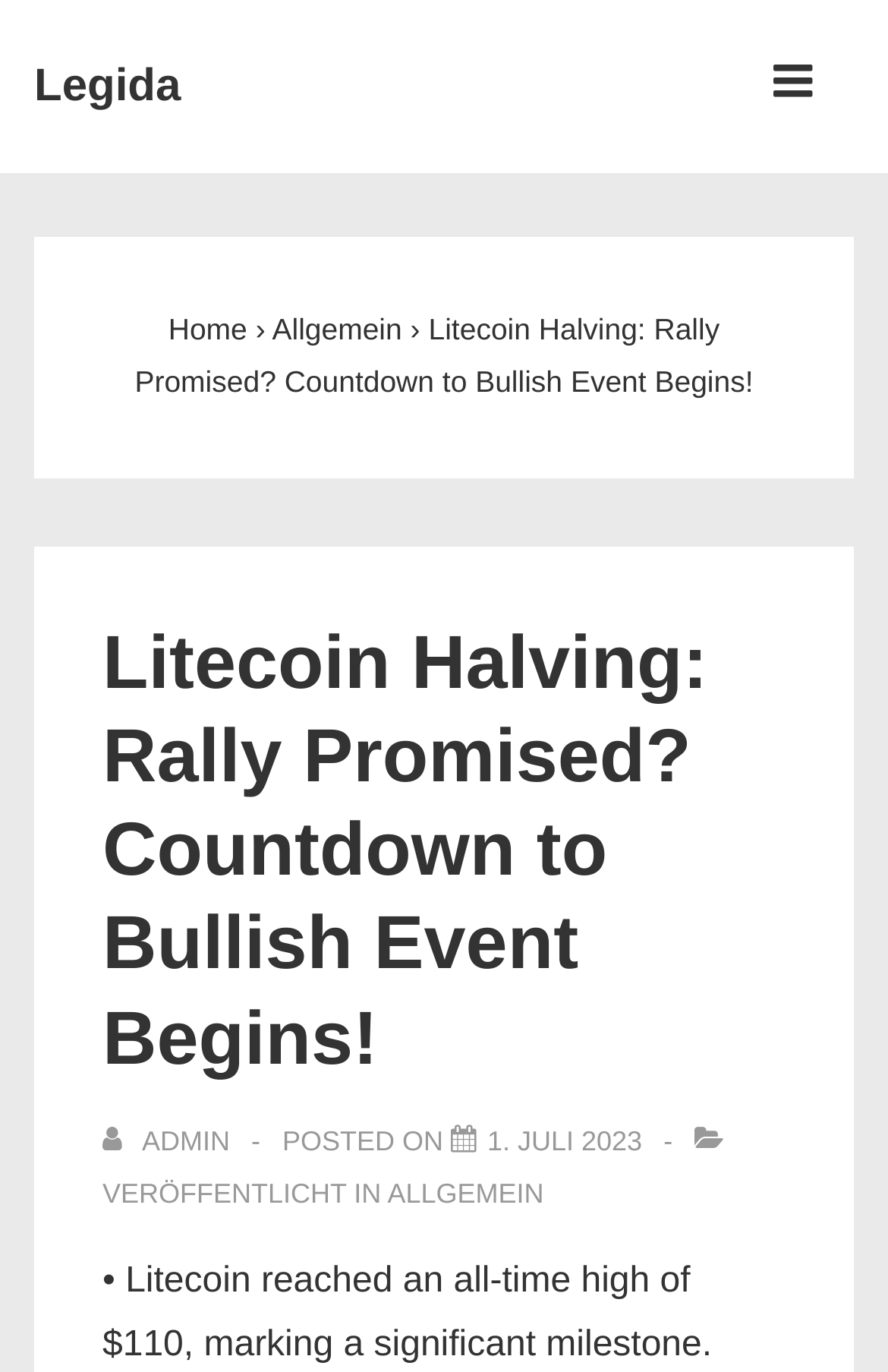Bounding box coordinates are to be given in the format (top-left x, top-left y, bottom-right x, bottom-right y). All values must be floating point numbers between 0 and 1. Provide the bounding box coordinate for the UI element described as: admin

[0.115, 0.82, 0.268, 0.843]